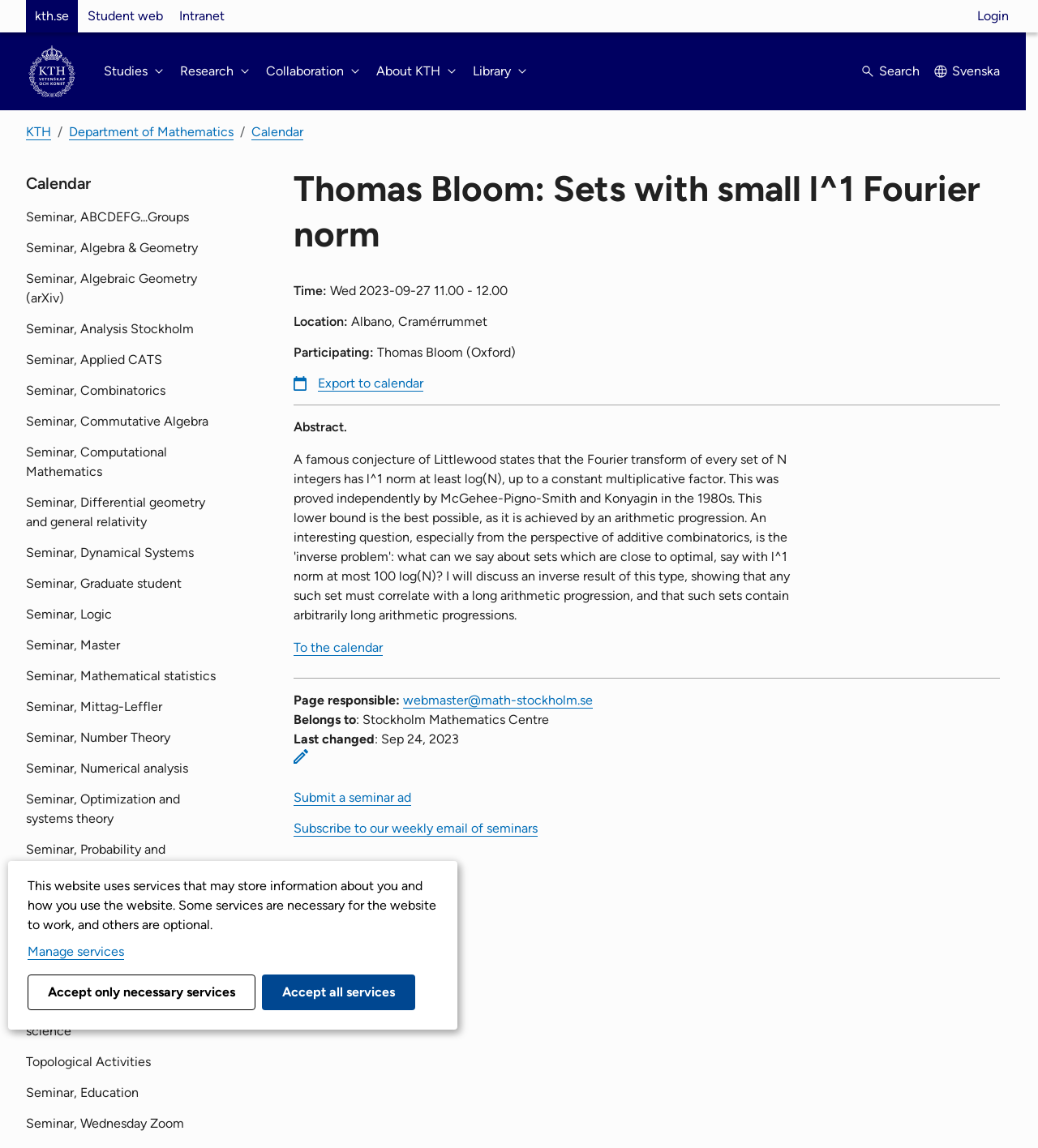Please reply with a single word or brief phrase to the question: 
What is the time of the seminar?

Wed 2023-09-27 11.00 - 12.00